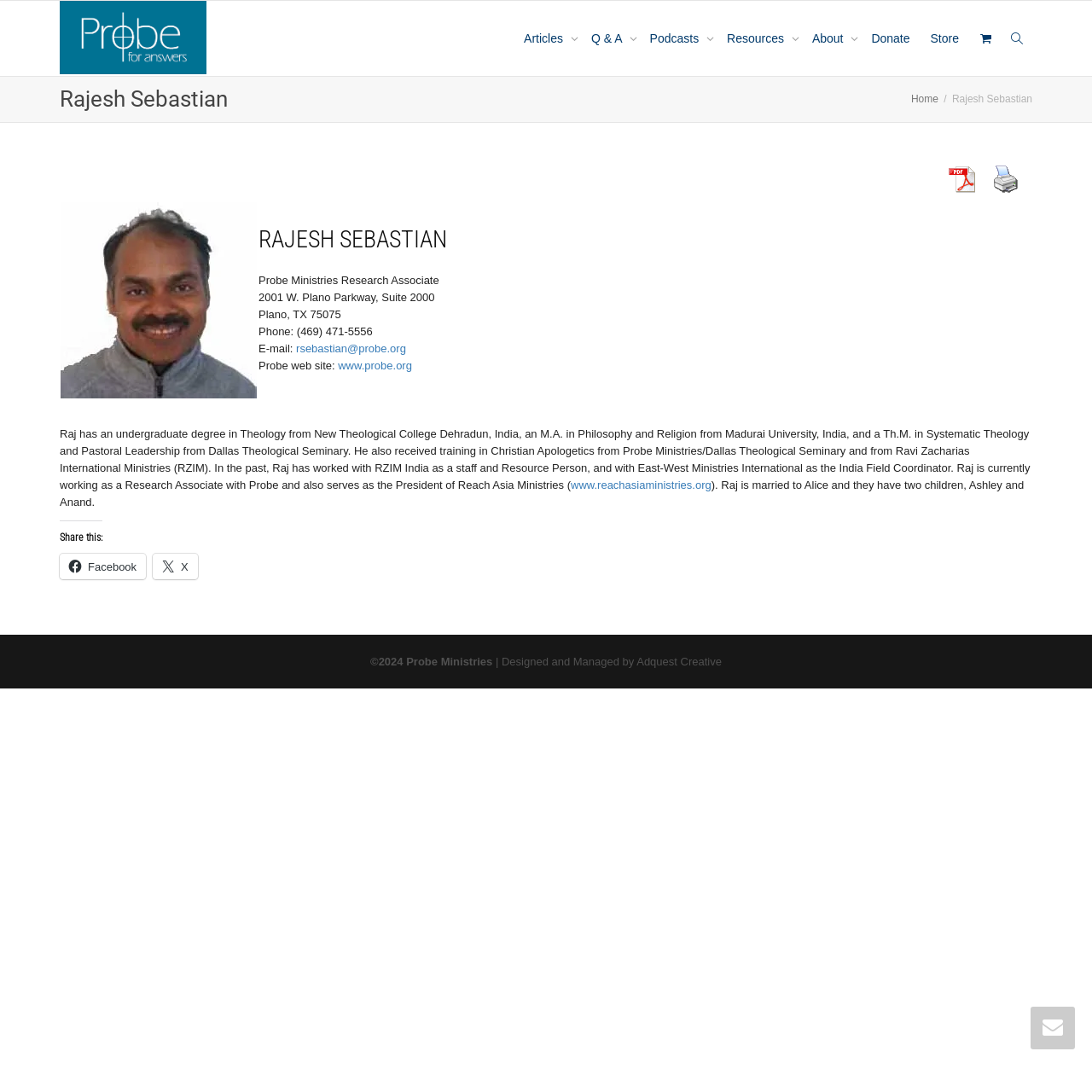Determine the bounding box coordinates of the element's region needed to click to follow the instruction: "View Rajesh Sebastian's contact information". Provide these coordinates as four float numbers between 0 and 1, formatted as [left, top, right, bottom].

[0.236, 0.184, 0.41, 0.366]